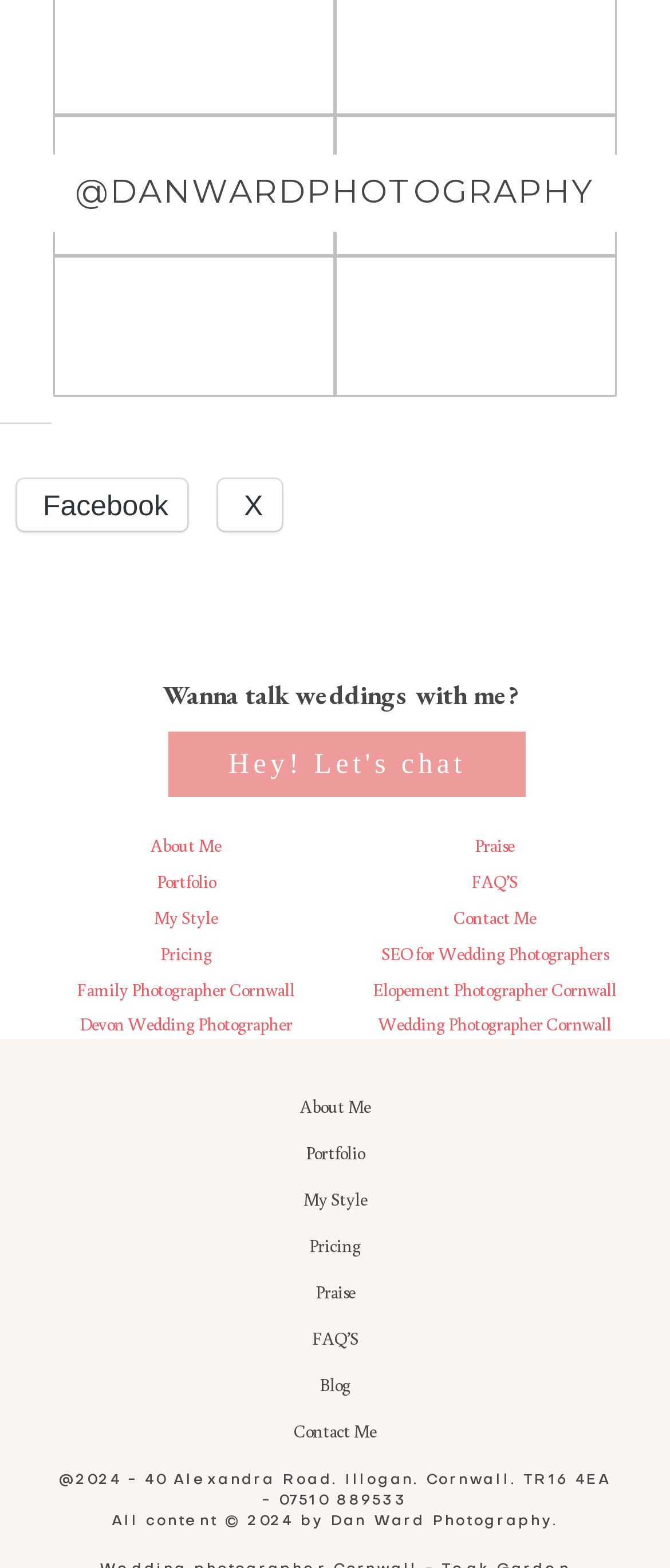Can you give a detailed response to the following question using the information from the image? What is the purpose of the 'Praise' section?

The 'Praise' section likely contains testimonials or reviews from satisfied clients, as it is a common practice for photographers to showcase their clients' feedback on their website.